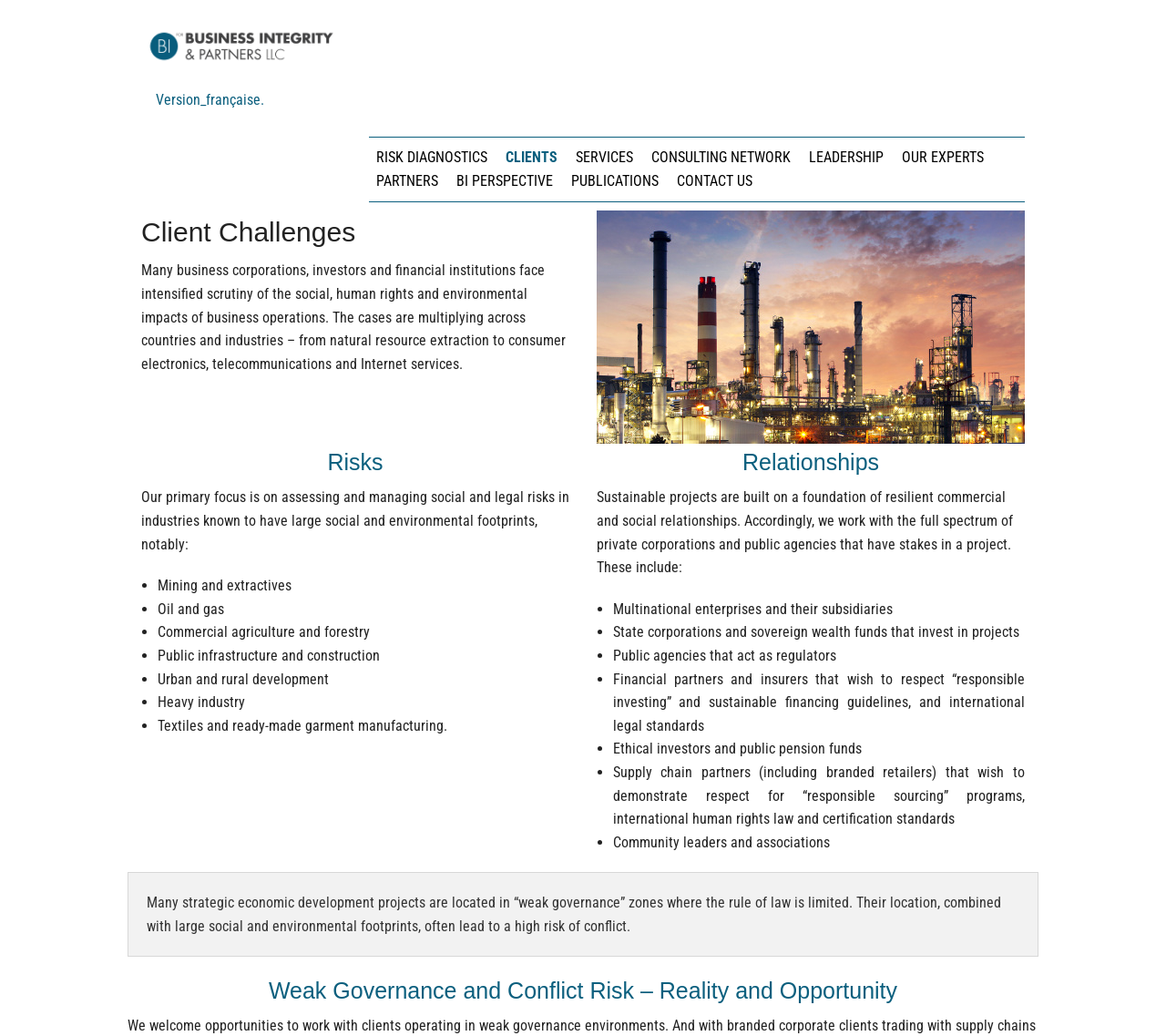Based on the image, give a detailed response to the question: What is the focus of the company's primary assessment?

According to the webpage, the company's primary focus is on assessing and managing social and legal risks in industries known to have large social and environmental footprints.